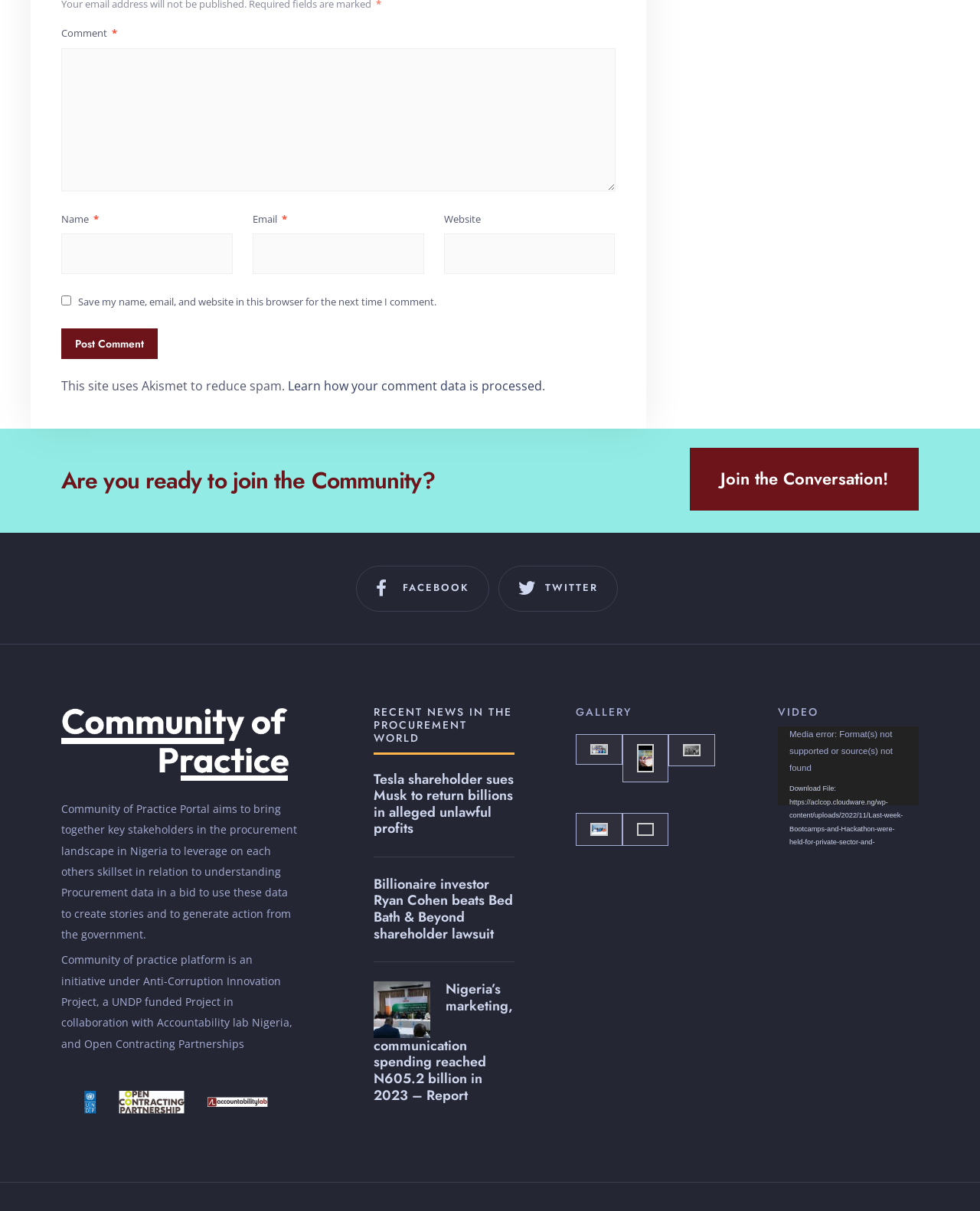What is the purpose of the checkbox?
Using the screenshot, give a one-word or short phrase answer.

Save comment data